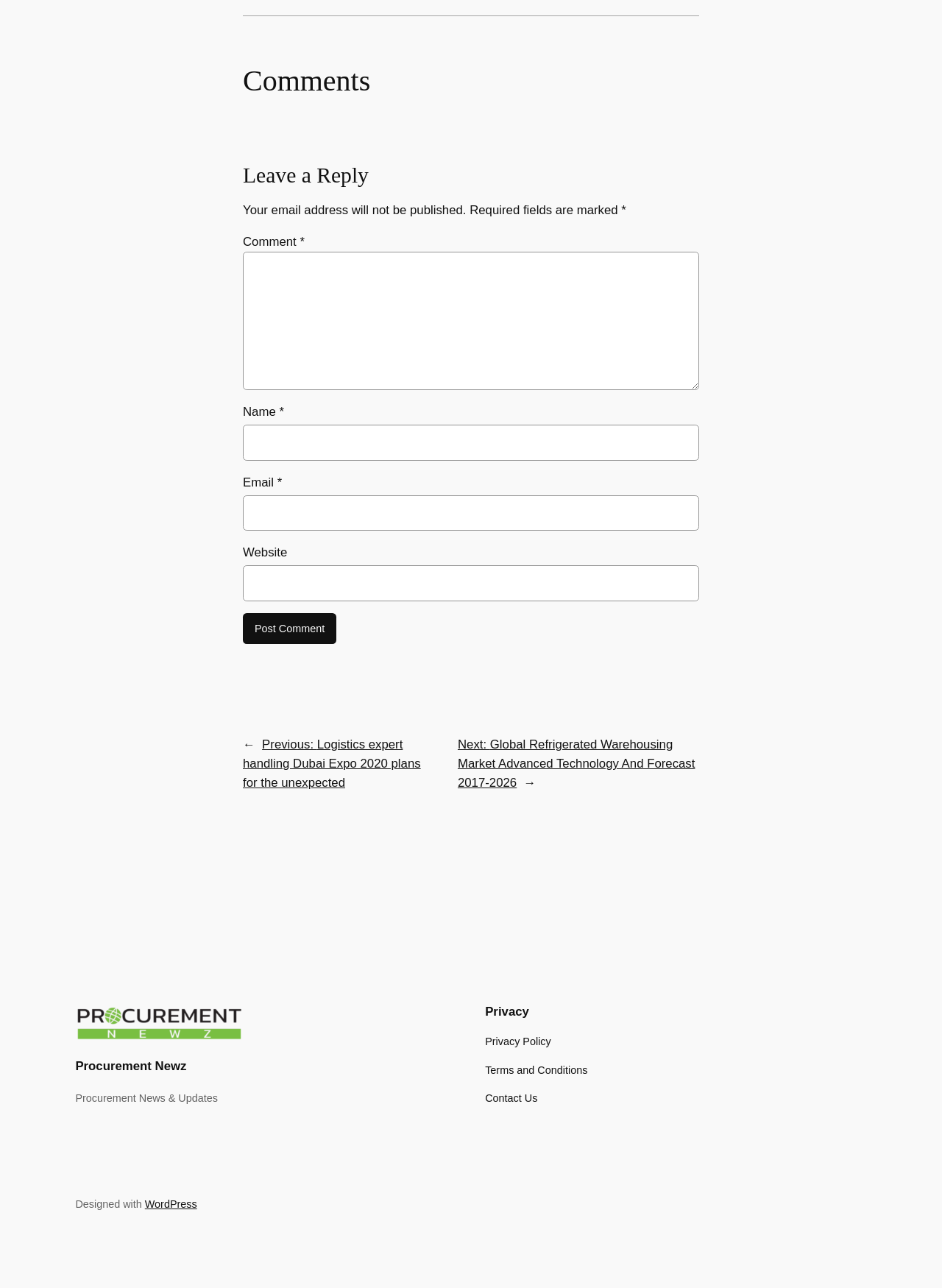Provide the bounding box for the UI element matching this description: "Investing".

None